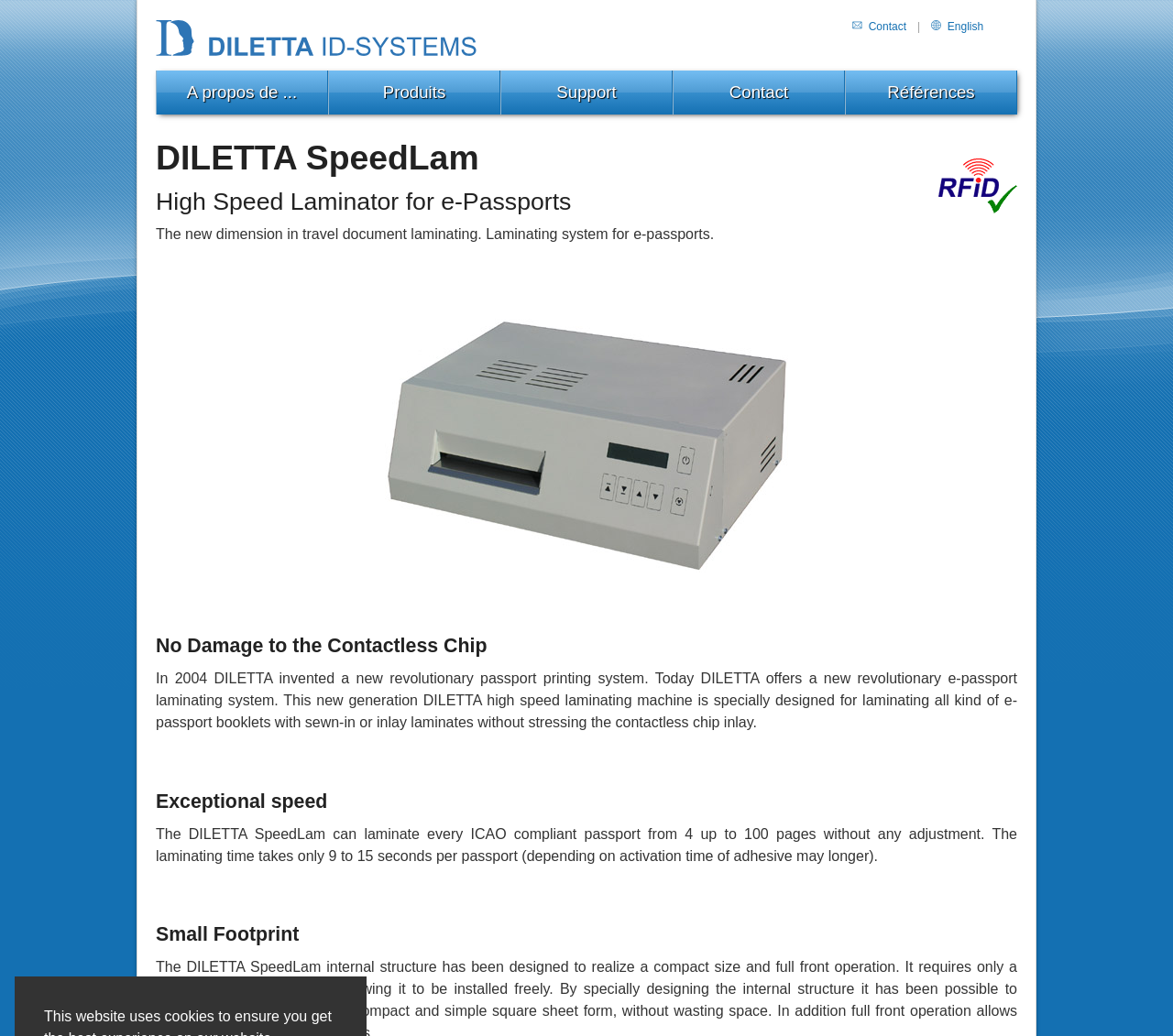Identify the bounding box coordinates of the clickable section necessary to follow the following instruction: "Learn more about the e-Passport laminating system". The coordinates should be presented as four float numbers from 0 to 1, i.e., [left, top, right, bottom].

[0.133, 0.18, 0.742, 0.208]